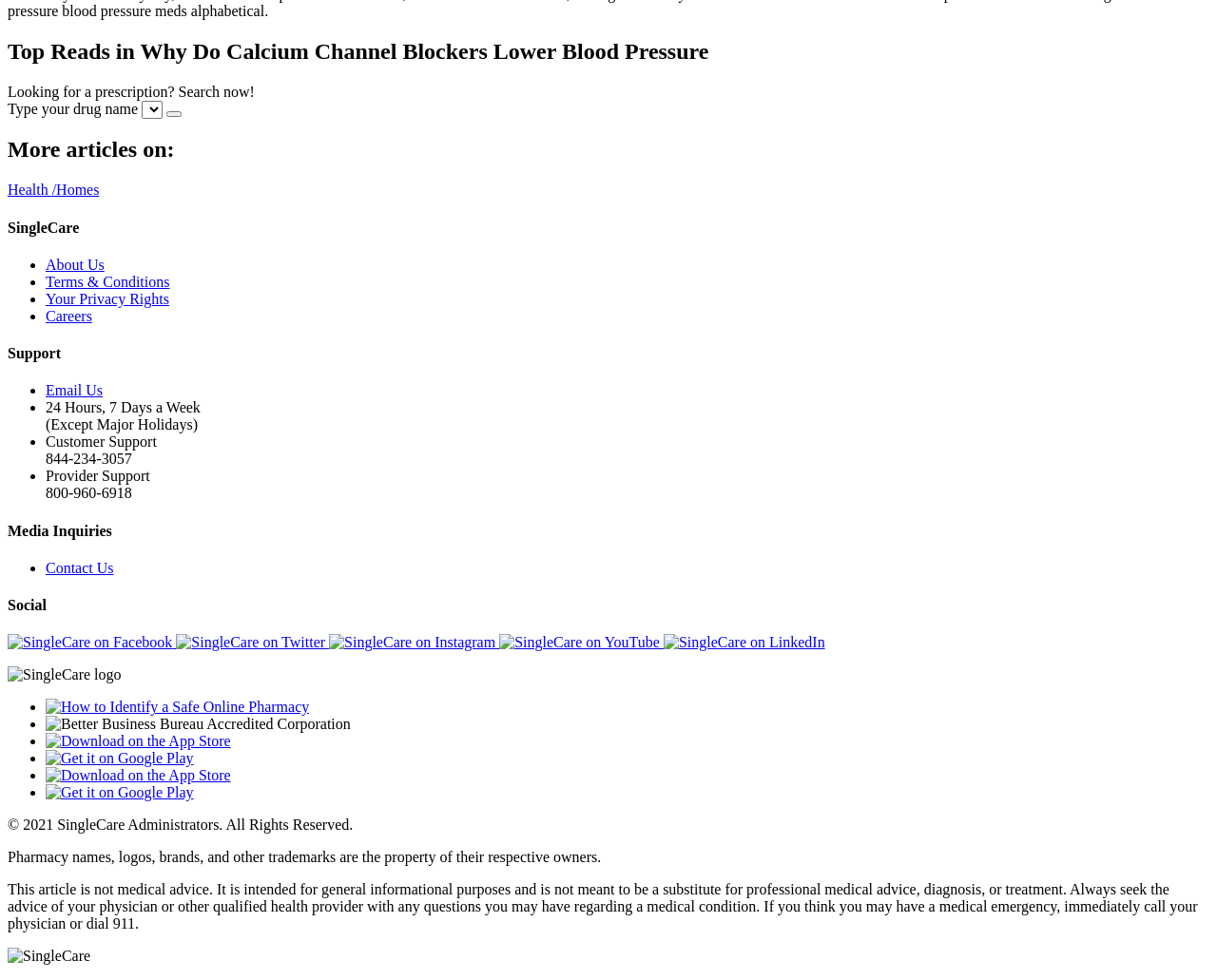Analyze the image and answer the question with as much detail as possible: 
What is the main topic of the webpage?

The main topic of the webpage is 'Why Do Calcium Channel Blockers Lower Blood Pressure' as indicated by the heading 'Top Reads in Why Do Calcium Channel Blockers Lower Blood Pressure' at the top of the webpage.